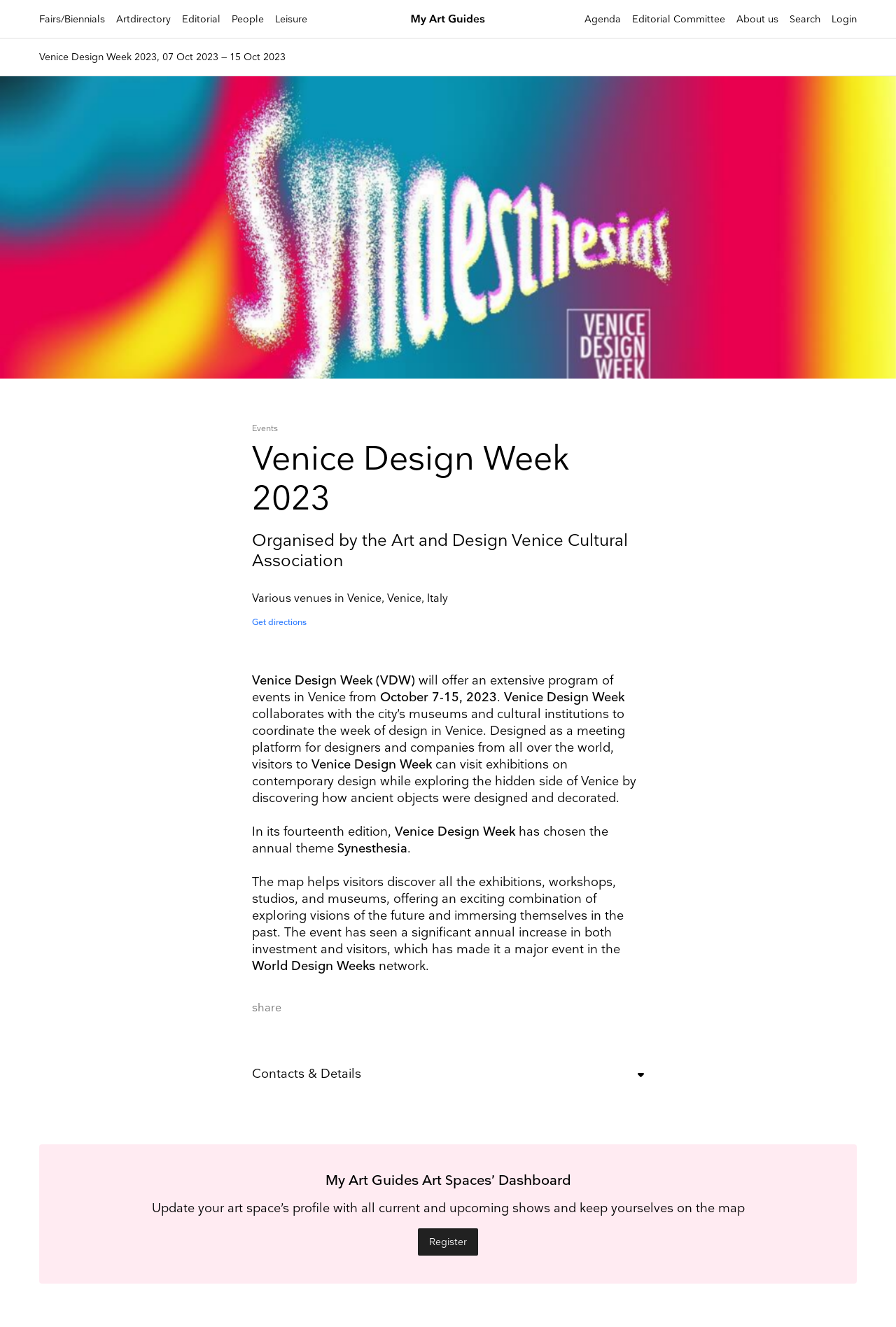What is the contact phone number of the Venice Design Week?
Look at the webpage screenshot and answer the question with a detailed explanation.

The contact phone number of the Venice Design Week can be found in the 'Contacts & Details' section of the webpage, where it is listed as 'T: +39 3281765744'.